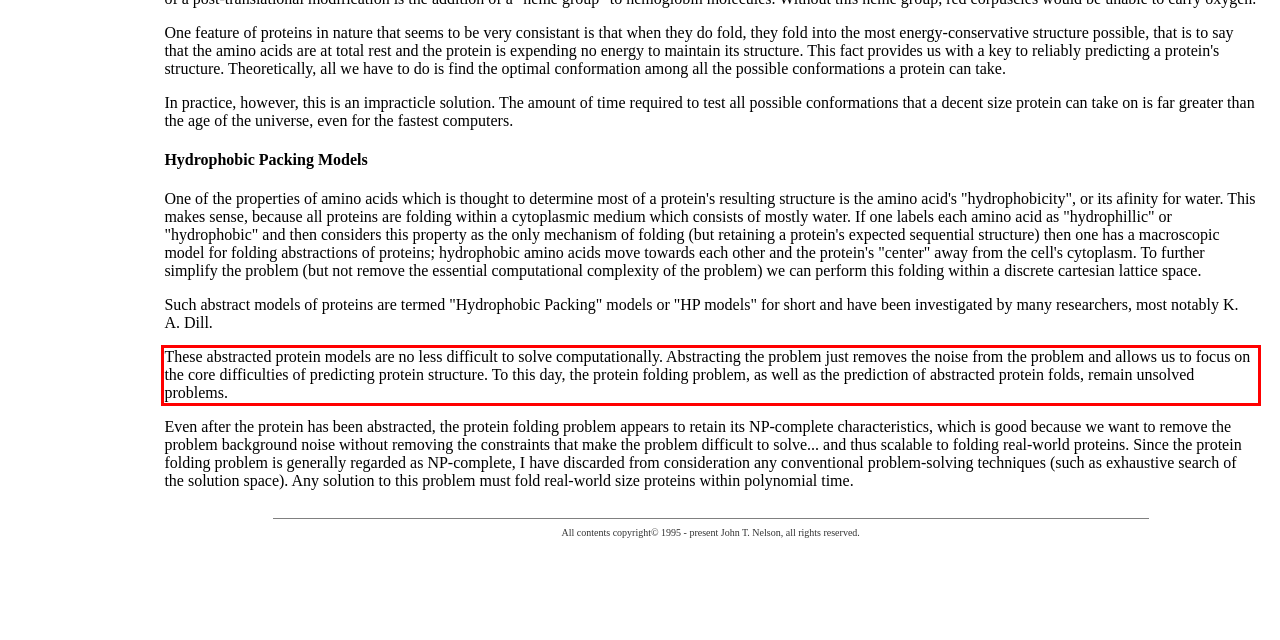There is a UI element on the webpage screenshot marked by a red bounding box. Extract and generate the text content from within this red box.

These abstracted protein models are no less difficult to solve computationally. Abstracting the problem just removes the noise from the problem and allows us to focus on the core difficulties of predicting protein structure. To this day, the protein folding problem, as well as the prediction of abstracted protein folds, remain unsolved problems.